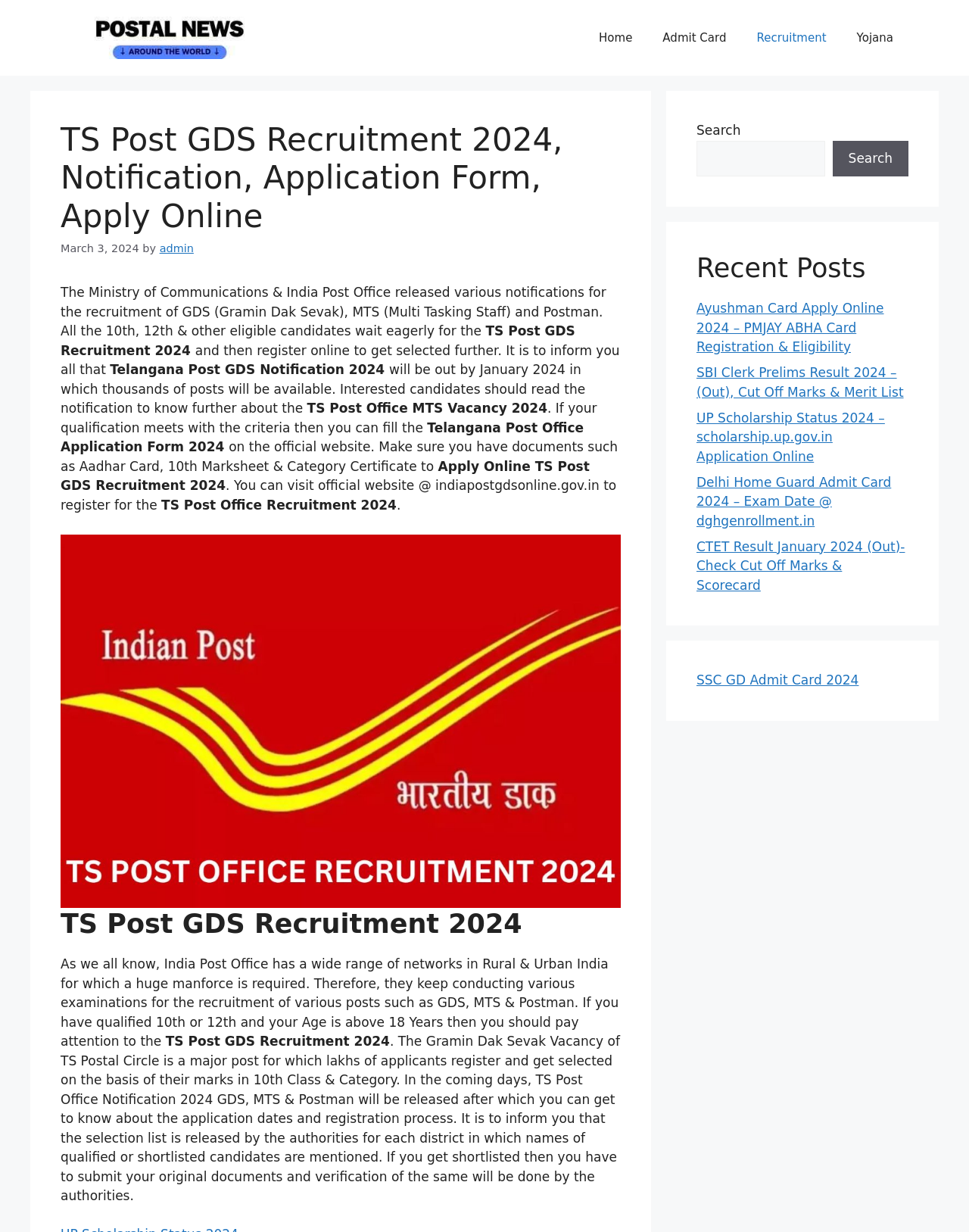Specify the bounding box coordinates of the area that needs to be clicked to achieve the following instruction: "Apply online for TS Post GDS Recruitment 2024".

[0.062, 0.372, 0.608, 0.4]